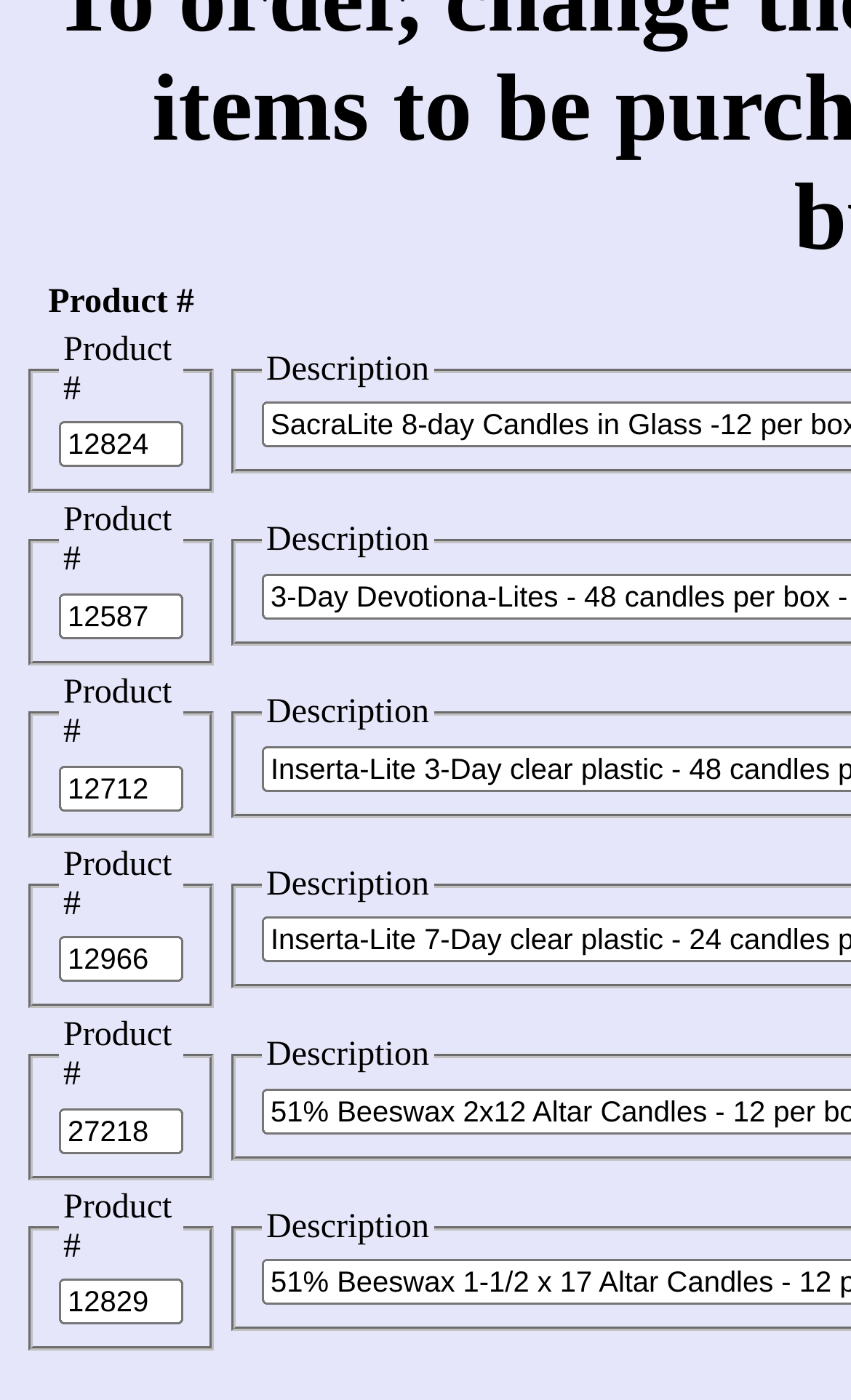Give a concise answer using only one word or phrase for this question:
What is the product number of the third entry?

12712